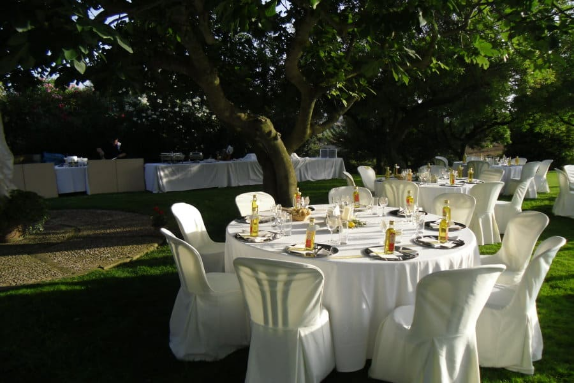Describe the image with as much detail as possible.

The image showcases an elegantly arranged outdoor dining setup designed for a formal event, possibly a wedding, in Mallorca. With several round tables draped in pristine white tablecloths, the scene is complemented by stylish white chairs, each adorned with attractive cover accents. The tables are artfully set with cutlery, glassware, and decorative centerpieces, hinting at a meticulous attention to detail.

Surrounding the tables, lush greenery and dappled sunlight filtering through the branches of large trees add a vibrant touch to the ambiance, creating a serene and inviting atmosphere. In the background, an additional catering area is visible, hinting at the comprehensive services provided for the occasion by Fiesta Party Service, a company specializing in catering and event planning in Mallorca. This idyllic setting reflects the essence of a dream wedding, where nature harmonizes with elegant design.